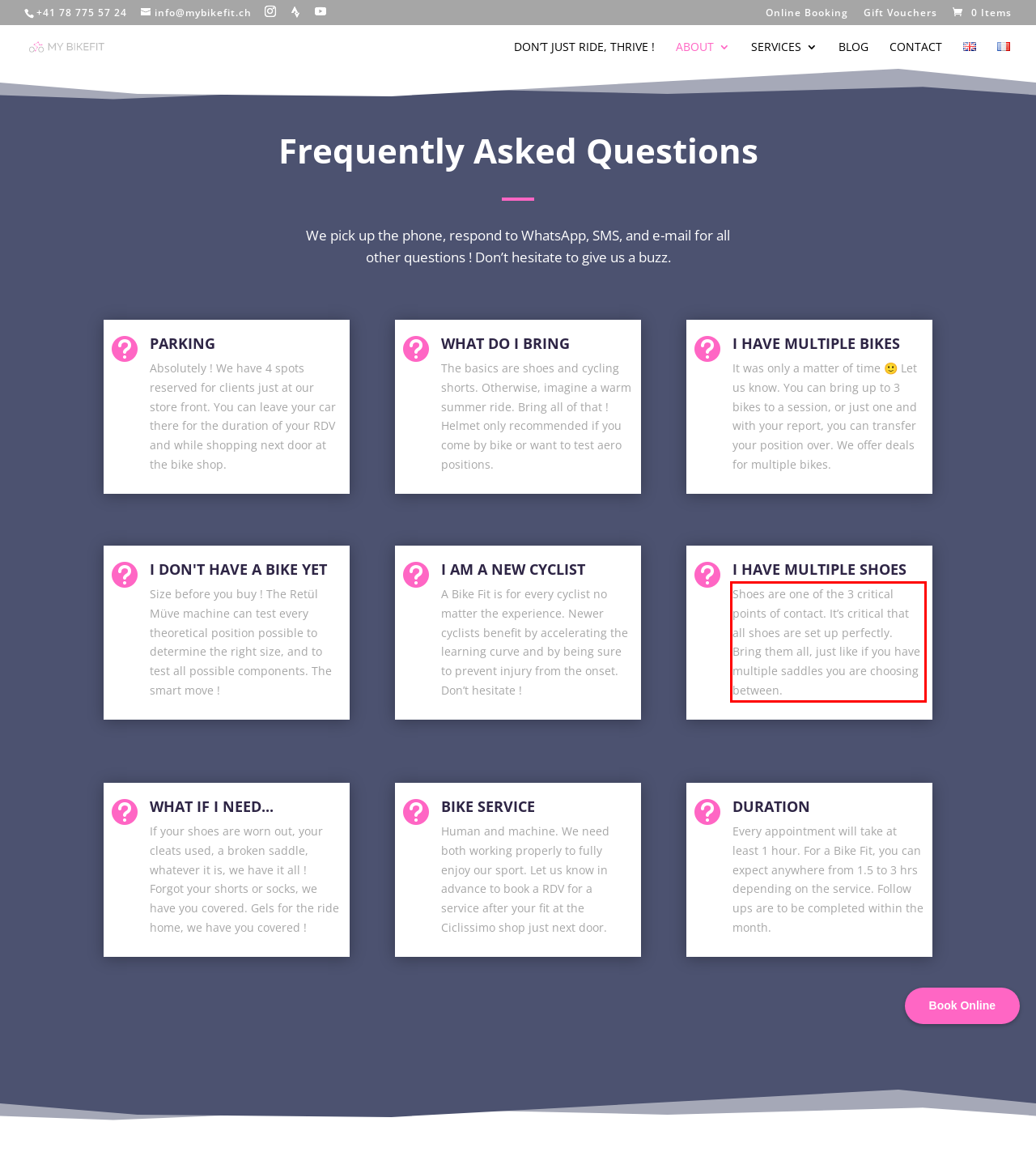Using OCR, extract the text content found within the red bounding box in the given webpage screenshot.

Shoes are one of the 3 critical points of contact. It’s critical that all shoes are set up perfectly. Bring them all, just like if you have multiple saddles you are choosing between.